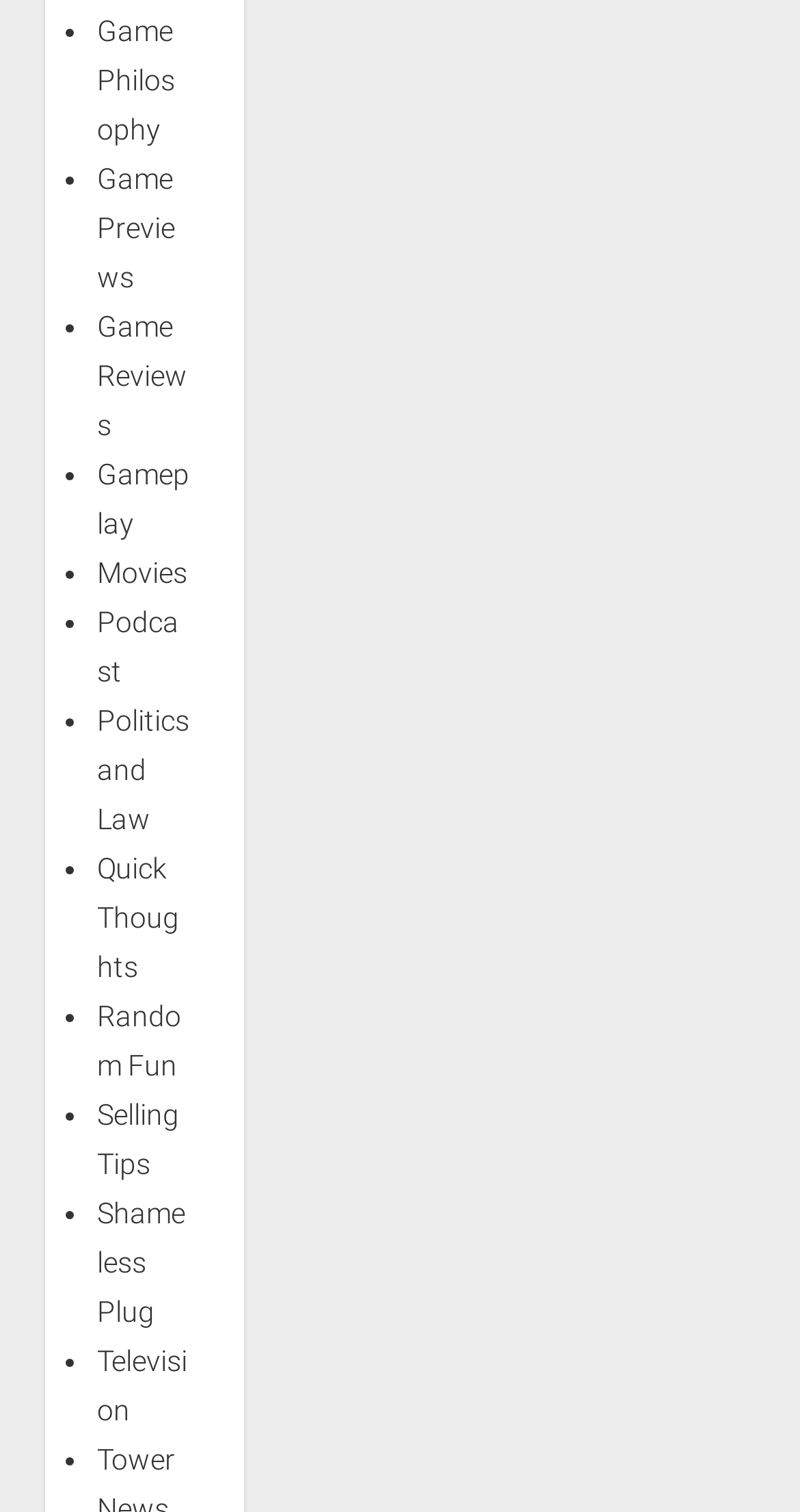What is the first category listed?
Answer with a single word or phrase by referring to the visual content.

Game Philosophy